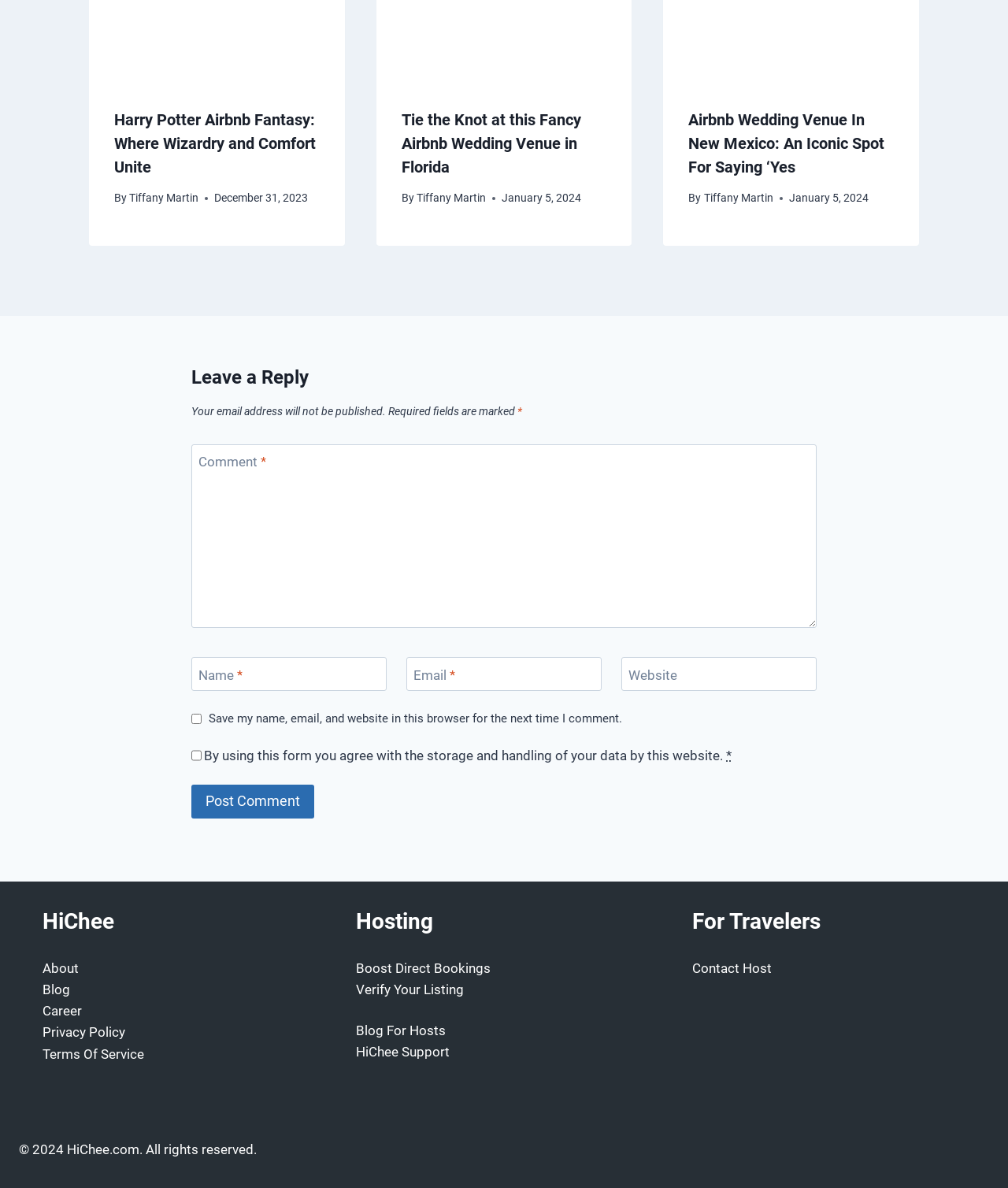Please provide a one-word or short phrase answer to the question:
What is the author of the first article?

Tiffany Martin